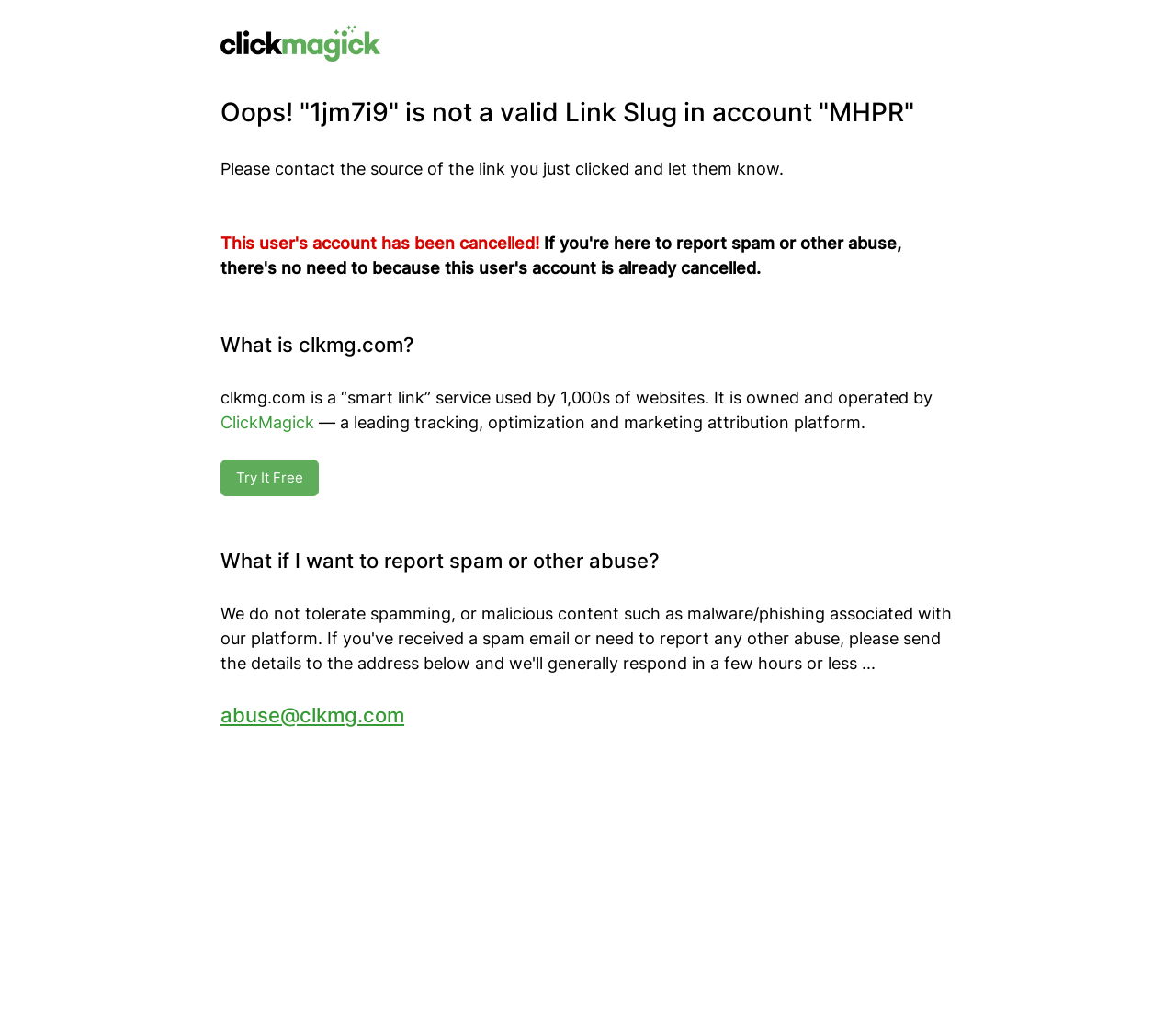Who operates clkmg.com?
From the details in the image, provide a complete and detailed answer to the question.

According to the webpage, clkmg.com is owned and operated by ClickMagick, which is a leading tracking, optimization, and marketing attribution platform.